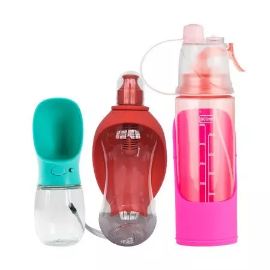Please respond to the question with a concise word or phrase:
What is the purpose of the squeeze mechanism in the second bottle?

Controlled release of water